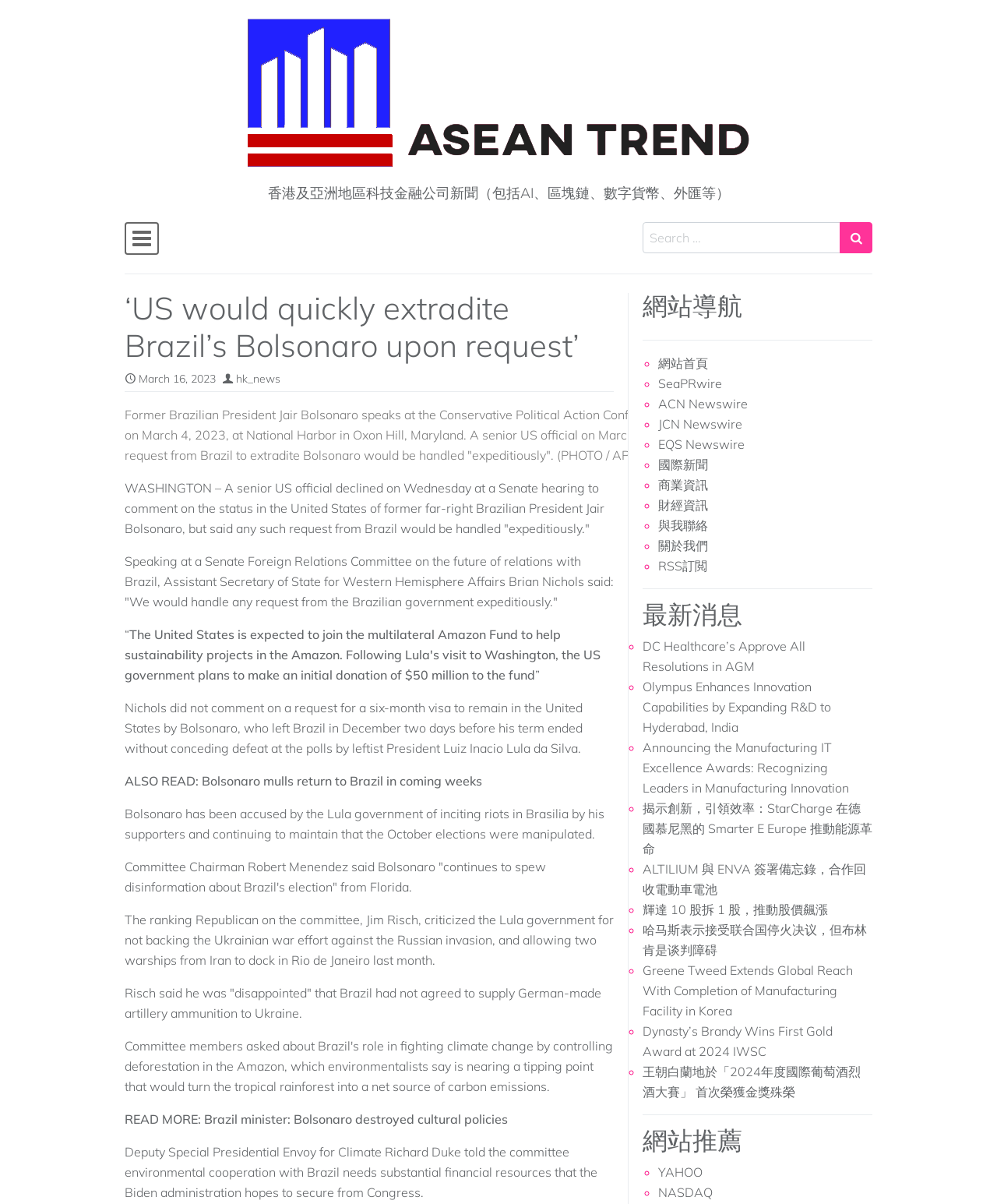Please identify the bounding box coordinates of the clickable region that I should interact with to perform the following instruction: "View the latest news". The coordinates should be expressed as four float numbers between 0 and 1, i.e., [left, top, right, bottom].

[0.645, 0.497, 0.875, 0.523]